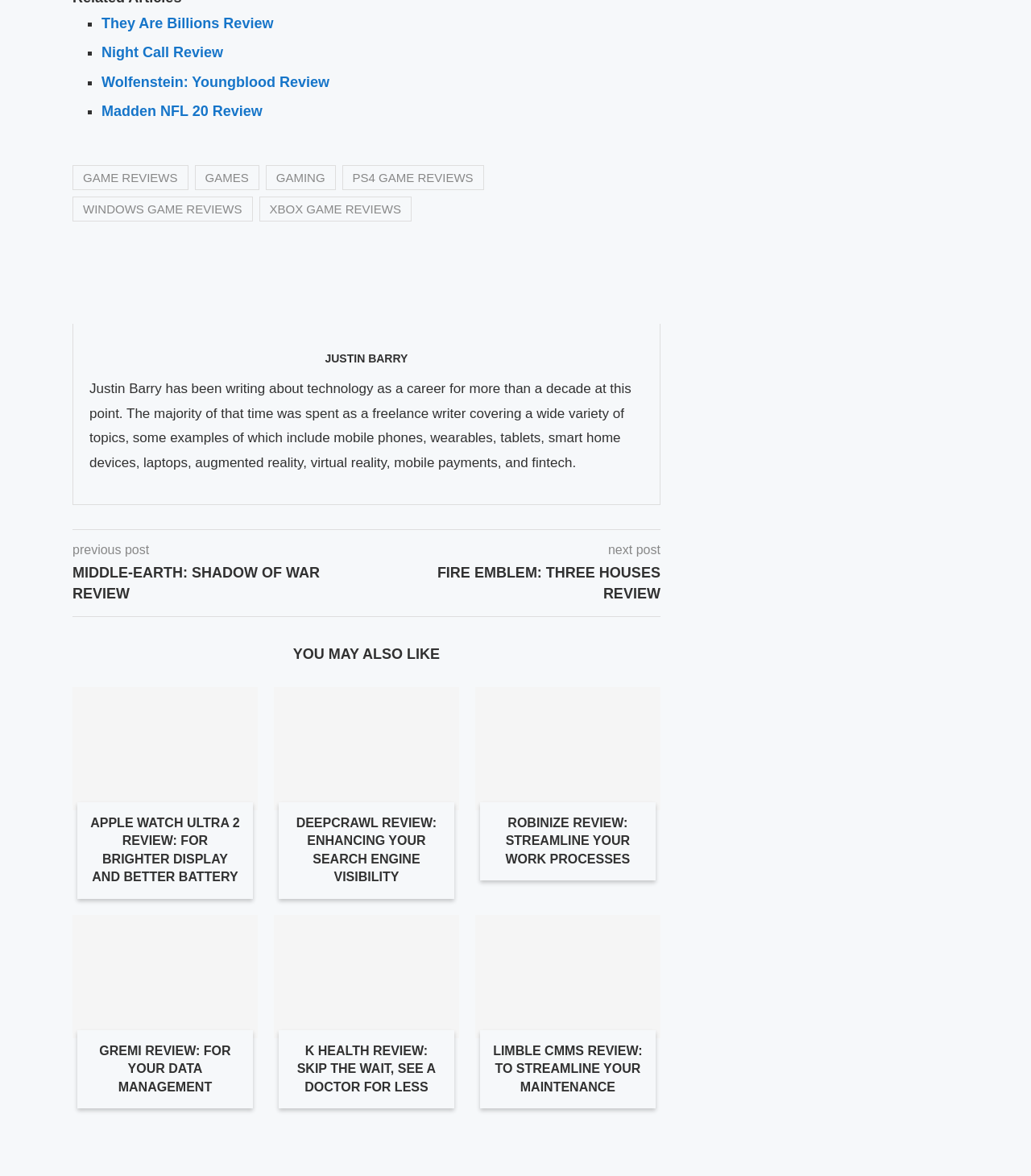Show the bounding box coordinates of the region that should be clicked to follow the instruction: "Read the review of They Are Billions."

[0.098, 0.013, 0.265, 0.026]